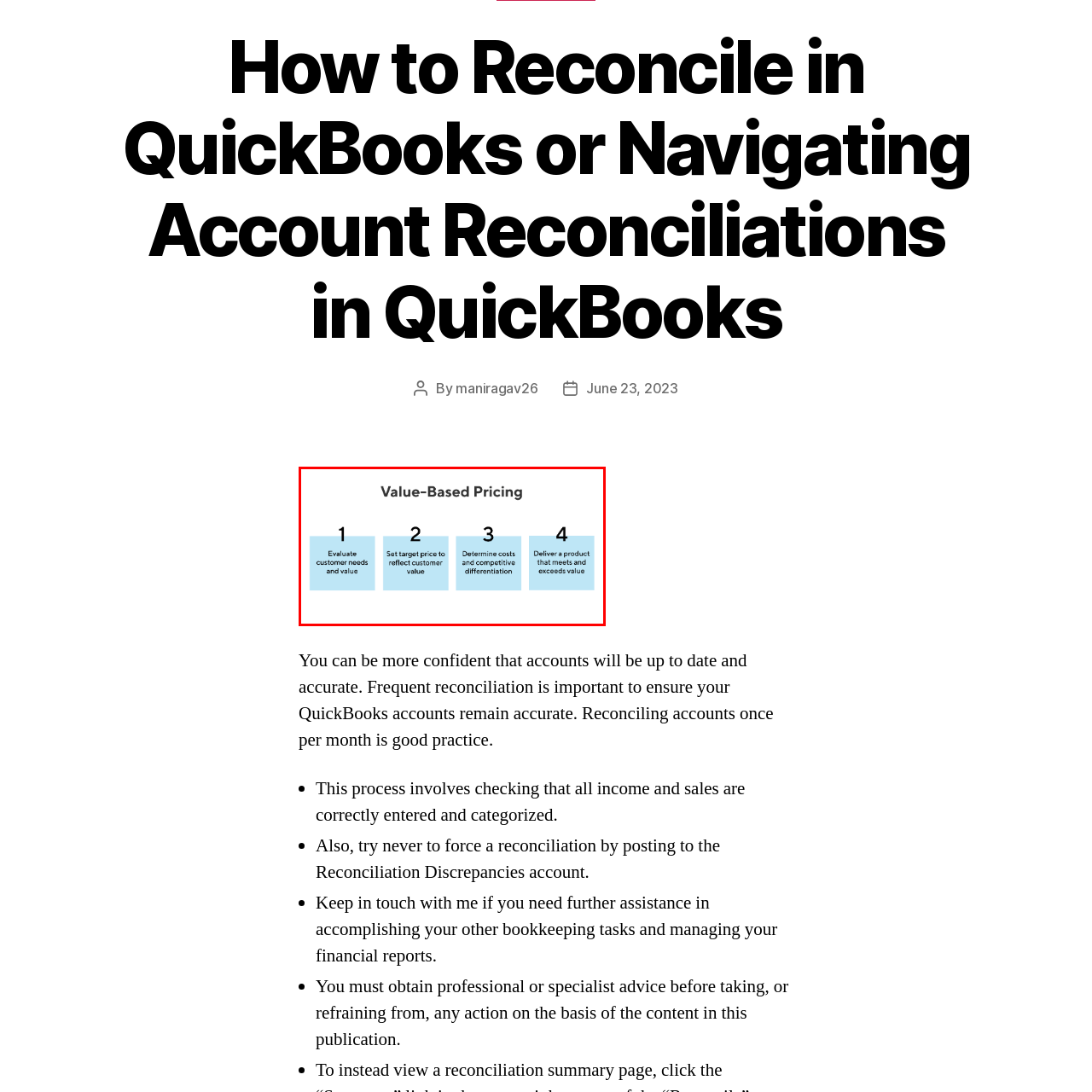What is the ultimate goal of Value-Based Pricing?
Inspect the image enclosed by the red bounding box and elaborate on your answer with as much detail as possible based on the visual cues.

The ultimate goal of Value-Based Pricing is to provide a product that not only fulfills customer expectations but also surpasses them, fostering satisfaction and loyalty. This goal is achieved by following the structured approach outlined in the four essential steps.